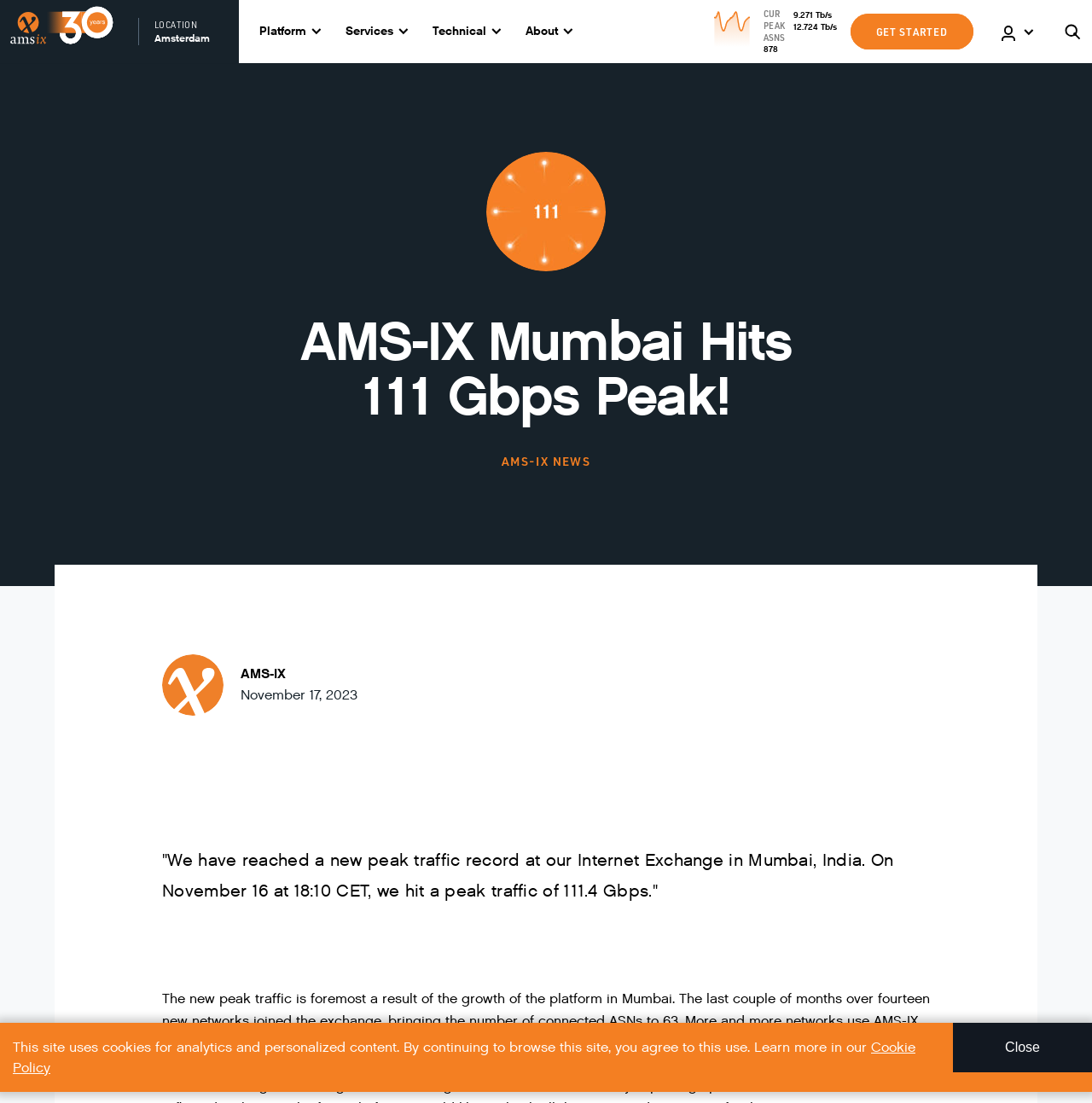Please reply to the following question with a single word or a short phrase:
What is the location of the Internet Exchange?

Mumbai, India